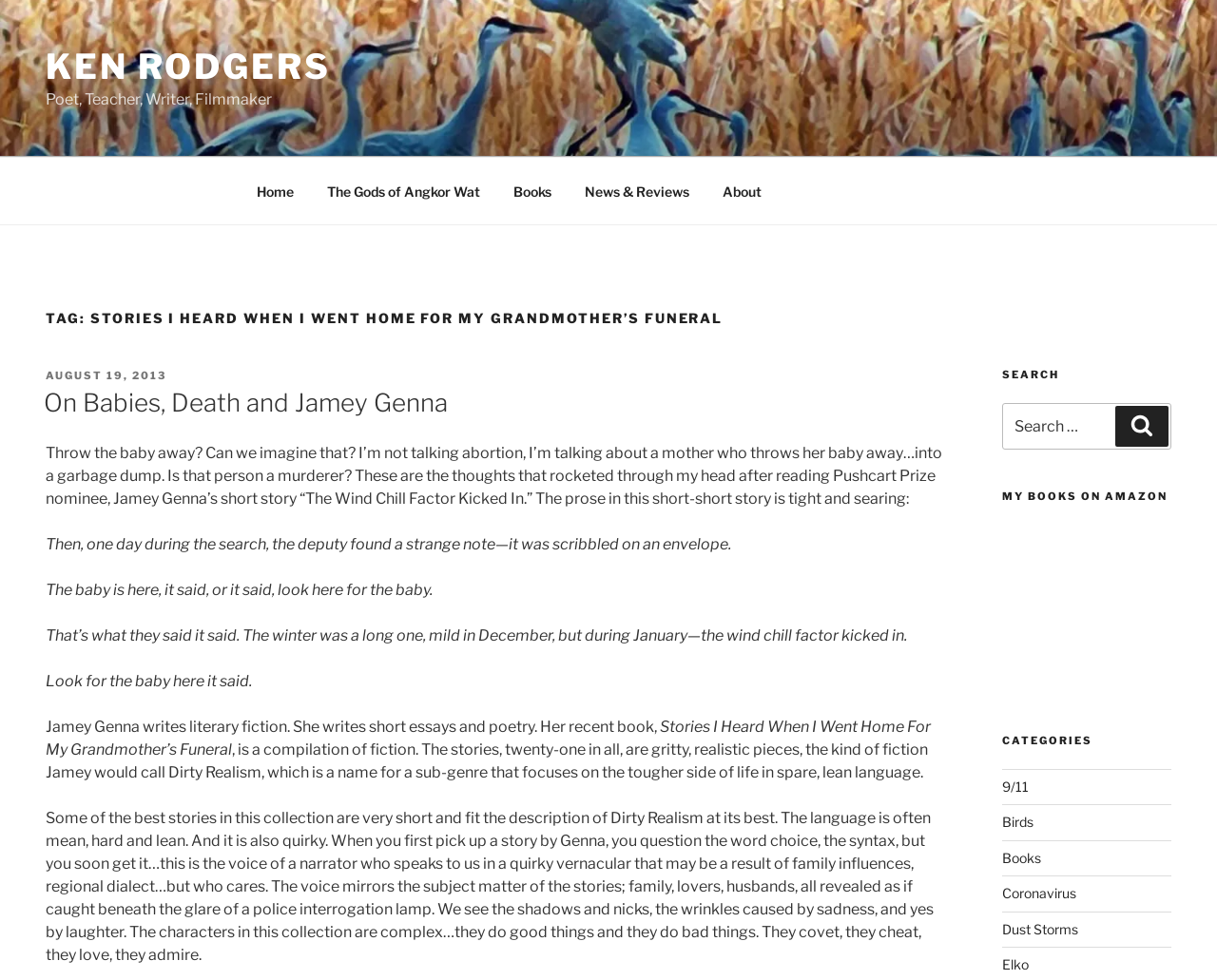Locate the headline of the webpage and generate its content.

TAG: STORIES I HEARD WHEN I WENT HOME FOR MY GRANDMOTHER’S FUNERAL